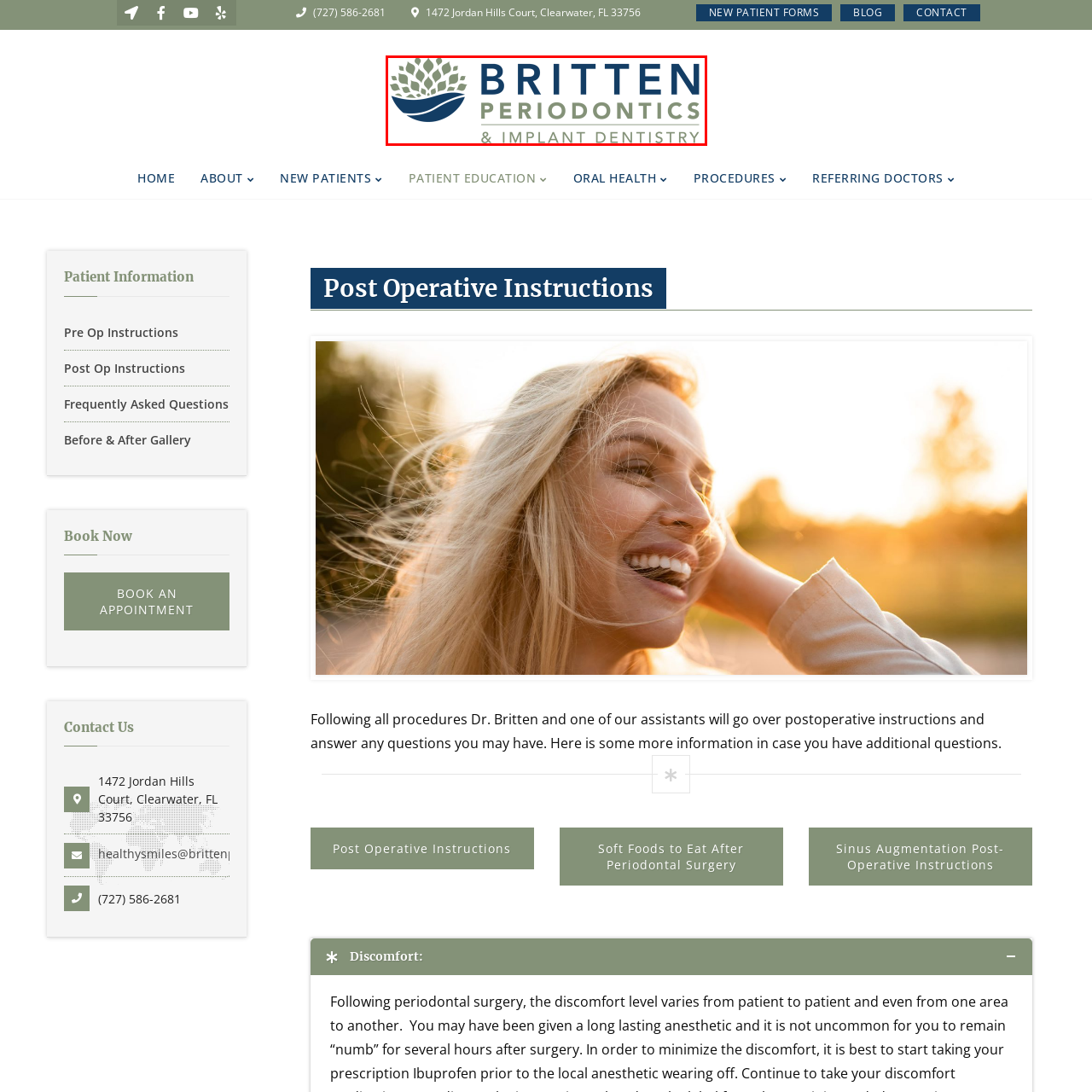Please examine the image highlighted by the red boundary and provide a comprehensive response to the following question based on the visual content: 
What is symbolized by the logo?

The logo symbolizes the commitment of Britten Periodontics to providing quality dental care and a welcoming environment for patients, as conveyed through the combination of the stylized tree or leaf motif with a wave-like element.